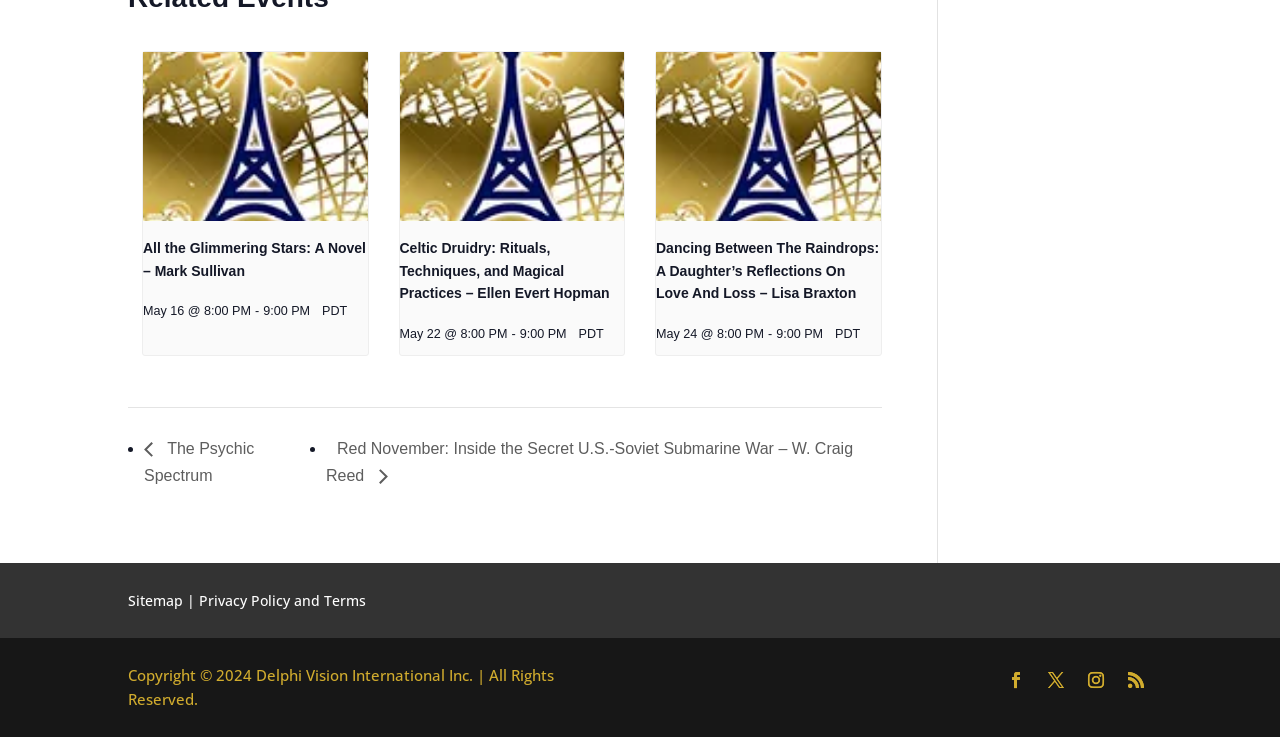Please specify the bounding box coordinates of the region to click in order to perform the following instruction: "Navigate to 'The Psychic Spectrum' event".

[0.112, 0.598, 0.199, 0.657]